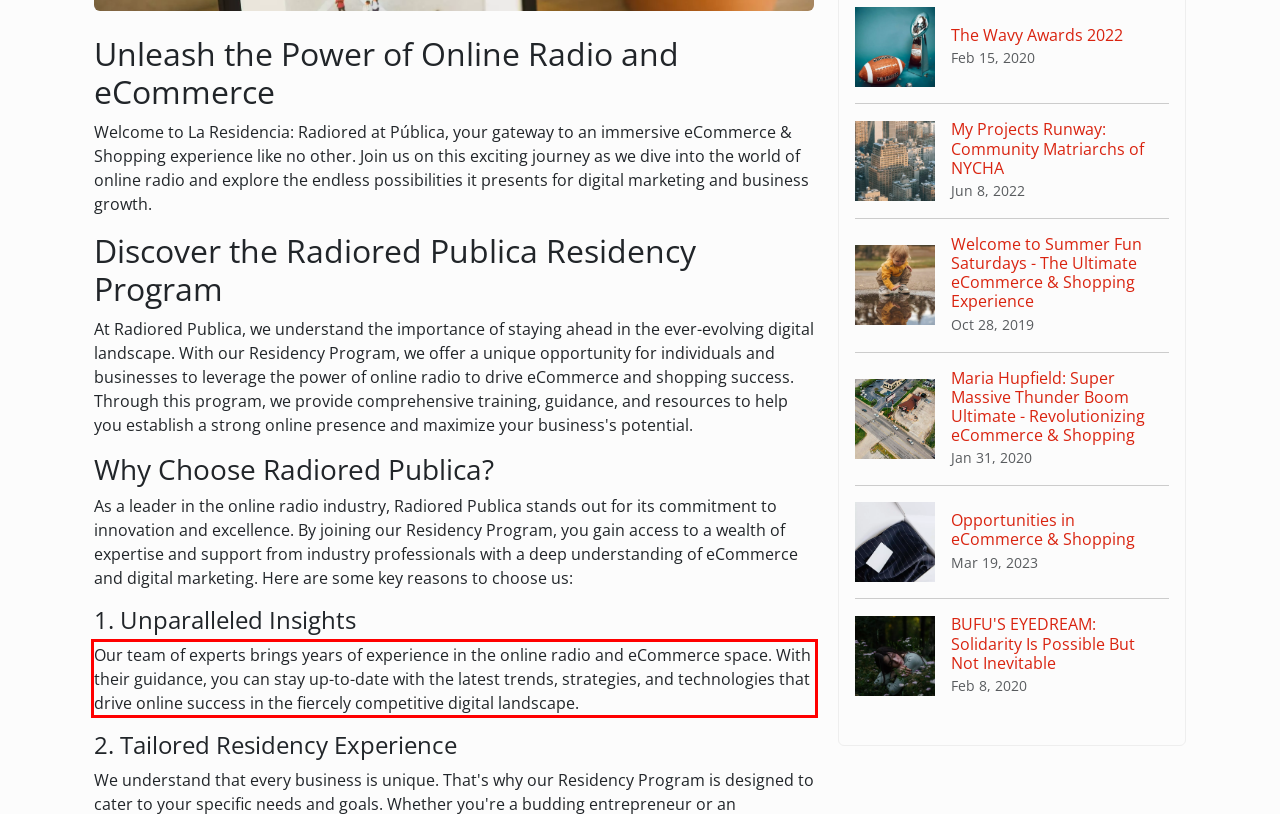Please perform OCR on the text within the red rectangle in the webpage screenshot and return the text content.

Our team of experts brings years of experience in the online radio and eCommerce space. With their guidance, you can stay up-to-date with the latest trends, strategies, and technologies that drive online success in the fiercely competitive digital landscape.